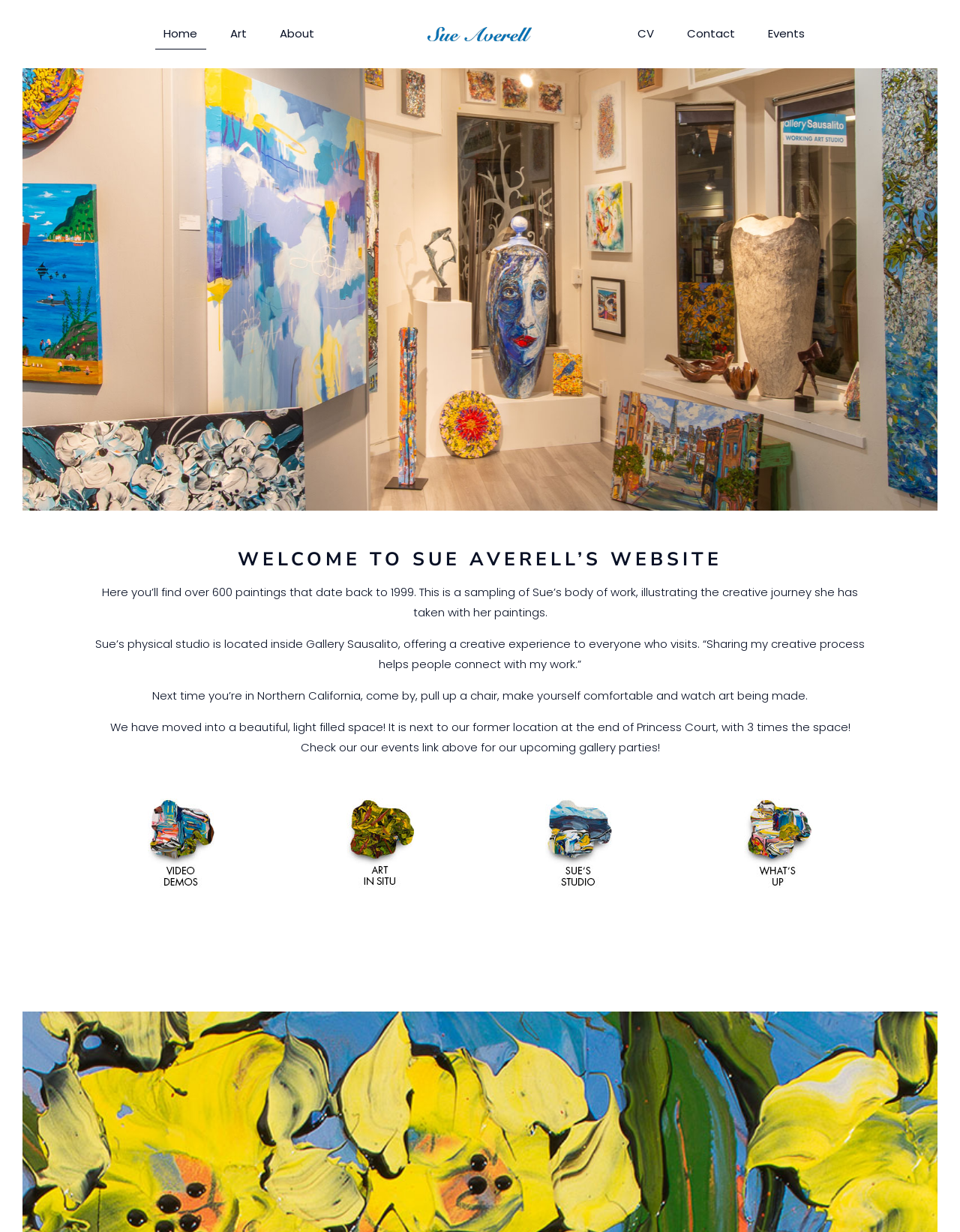Find and specify the bounding box coordinates that correspond to the clickable region for the instruction: "View Art page".

[0.224, 0.0, 0.273, 0.055]